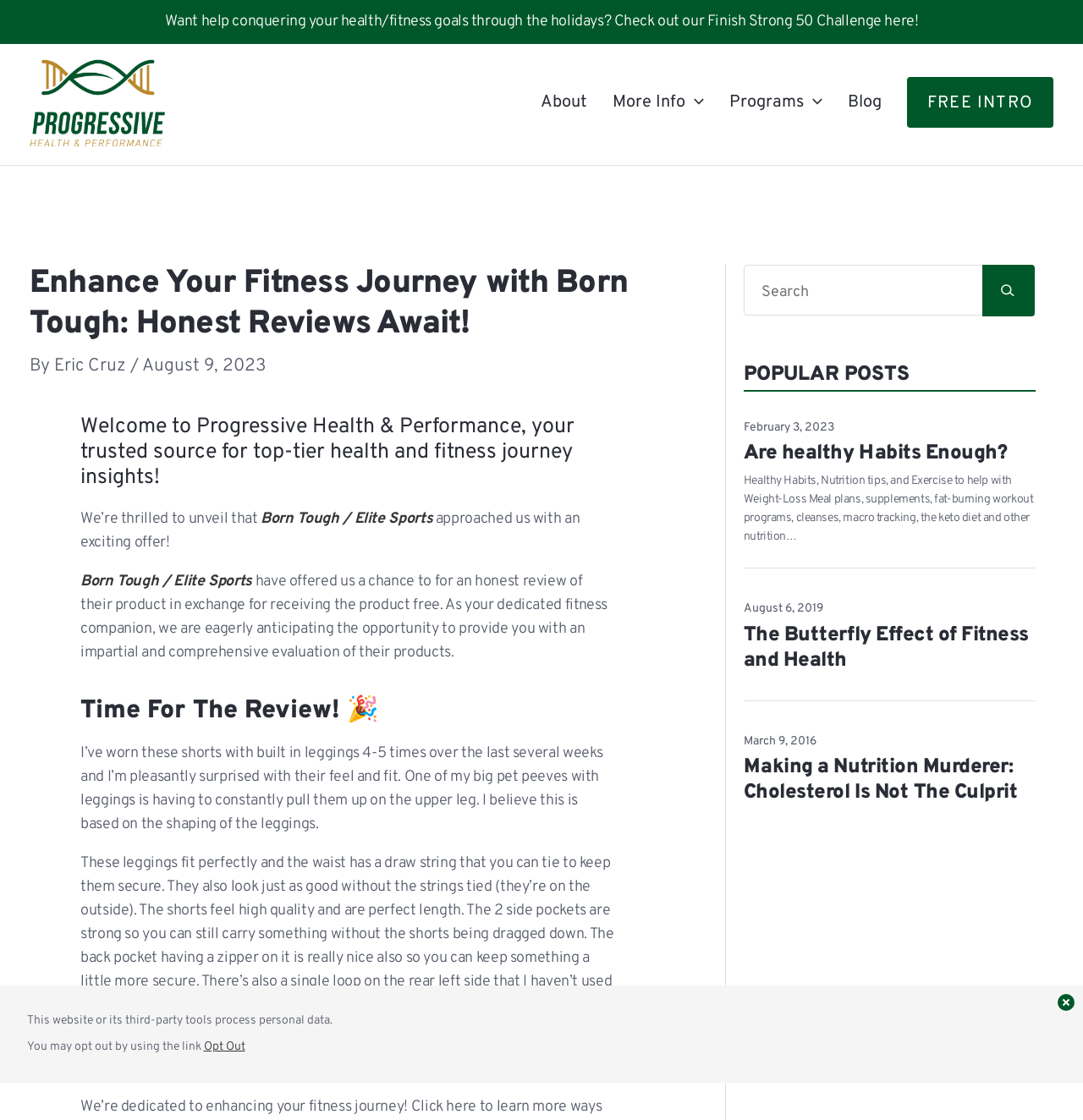Identify the bounding box coordinates of the element that should be clicked to fulfill this task: "Visit the 'Born Tough' website". The coordinates should be provided as four float numbers between 0 and 1, i.e., [left, top, right, bottom].

[0.074, 0.945, 0.337, 0.962]